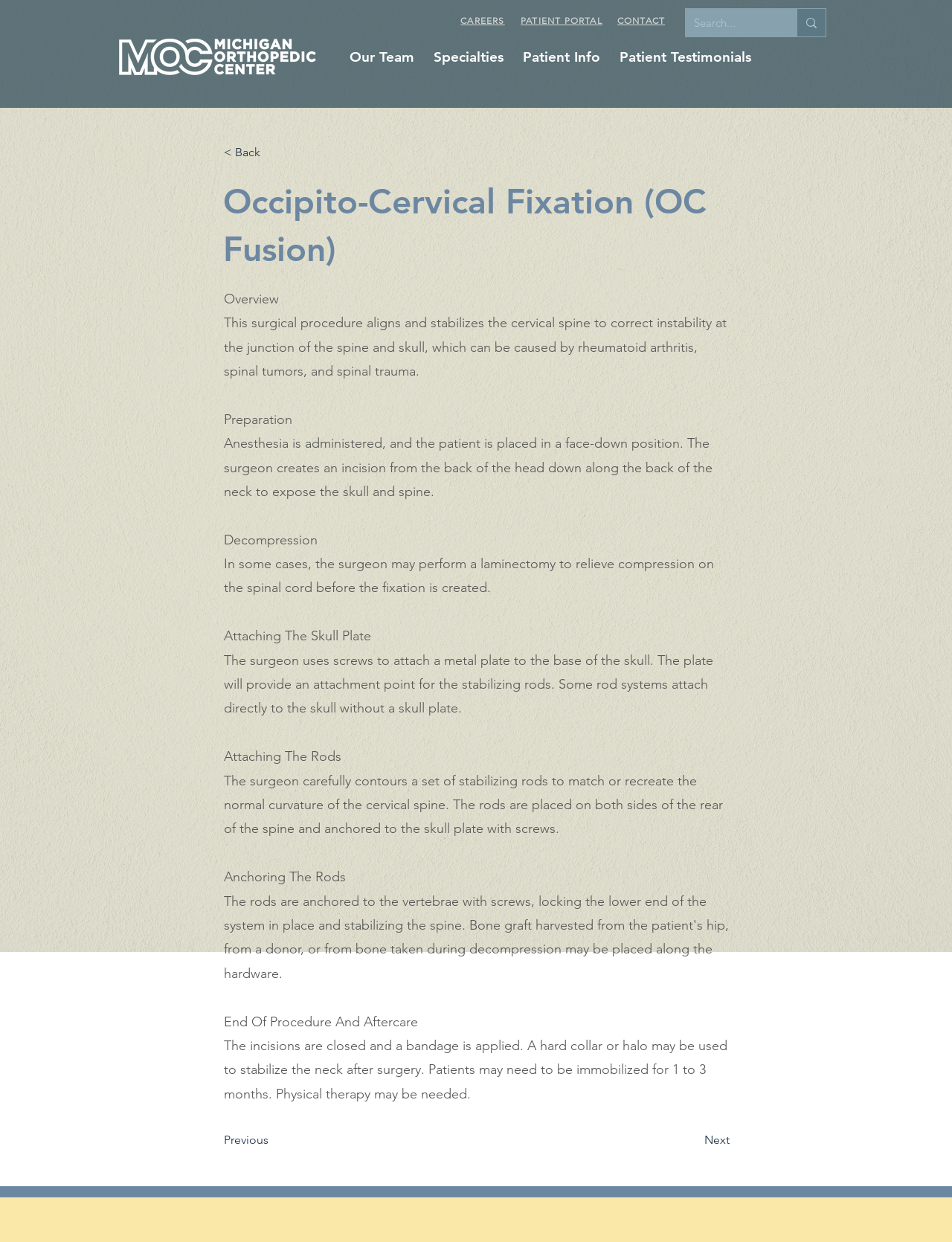Predict the bounding box coordinates for the UI element described as: "Criminal Law". The coordinates should be four float numbers between 0 and 1, presented as [left, top, right, bottom].

None